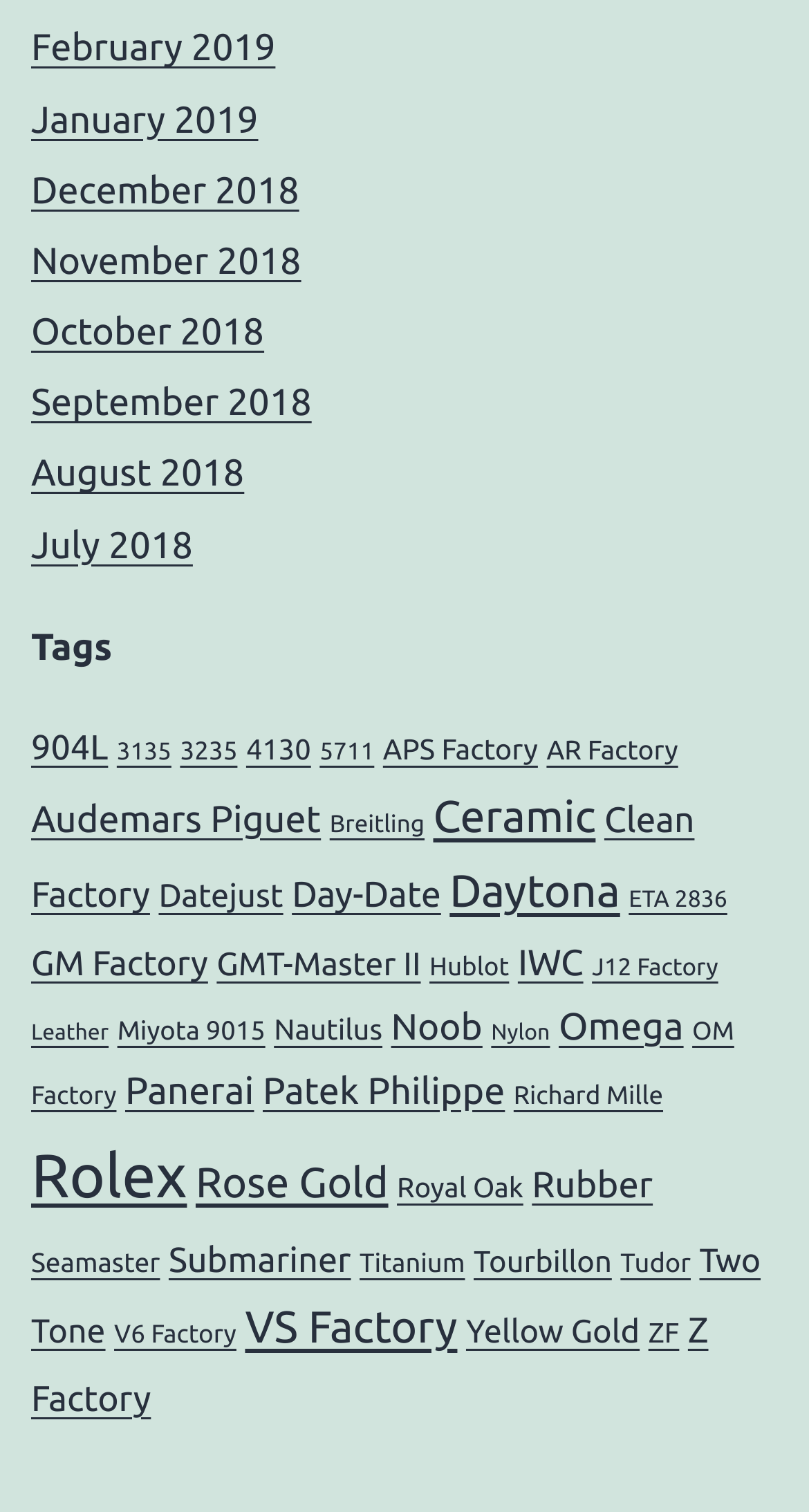Please identify the bounding box coordinates of the clickable region that I should interact with to perform the following instruction: "Select 'Daytona' items". The coordinates should be expressed as four float numbers between 0 and 1, i.e., [left, top, right, bottom].

[0.556, 0.574, 0.766, 0.607]